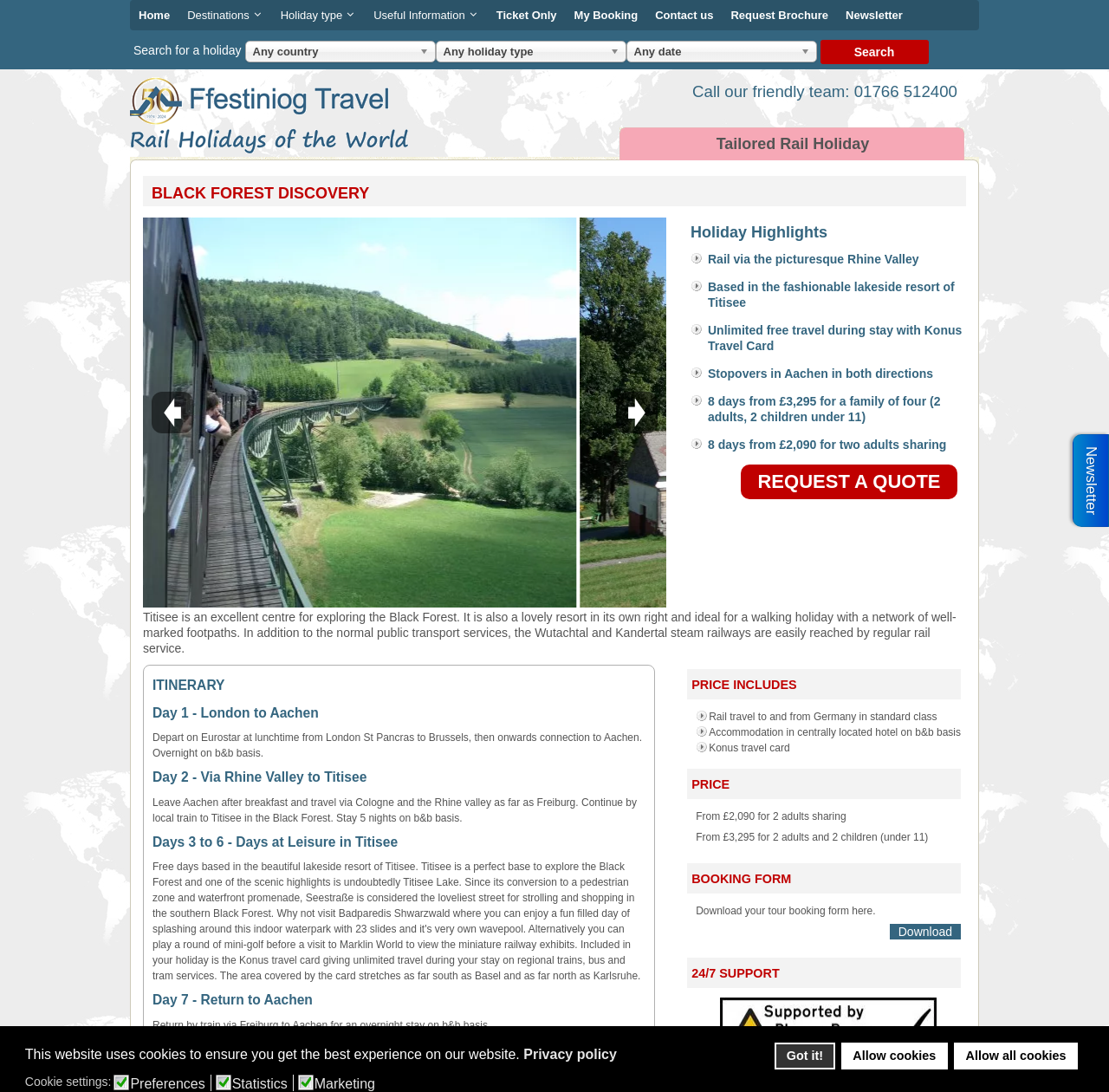What is the duration of the holiday? Based on the image, give a response in one word or a short phrase.

8 days